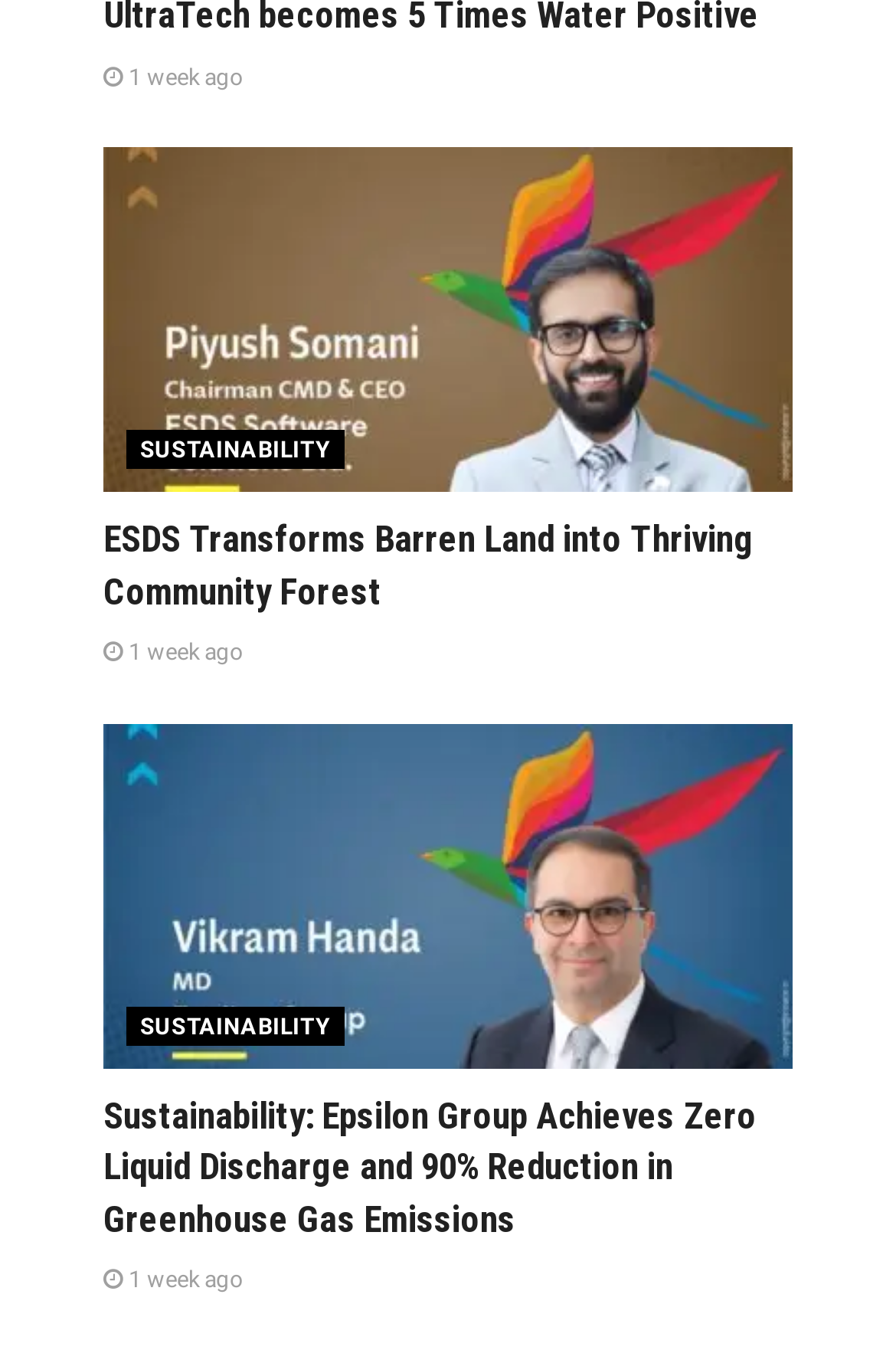Can you look at the image and give a comprehensive answer to the question:
What is the theme of the third article?

The third article's heading is 'Sustainability: Epsilon Group Achieves Zero Liquid Discharge and 90% Reduction in Greenhouse Gas Emissions', so the theme of the third article is 'Sustainability'.